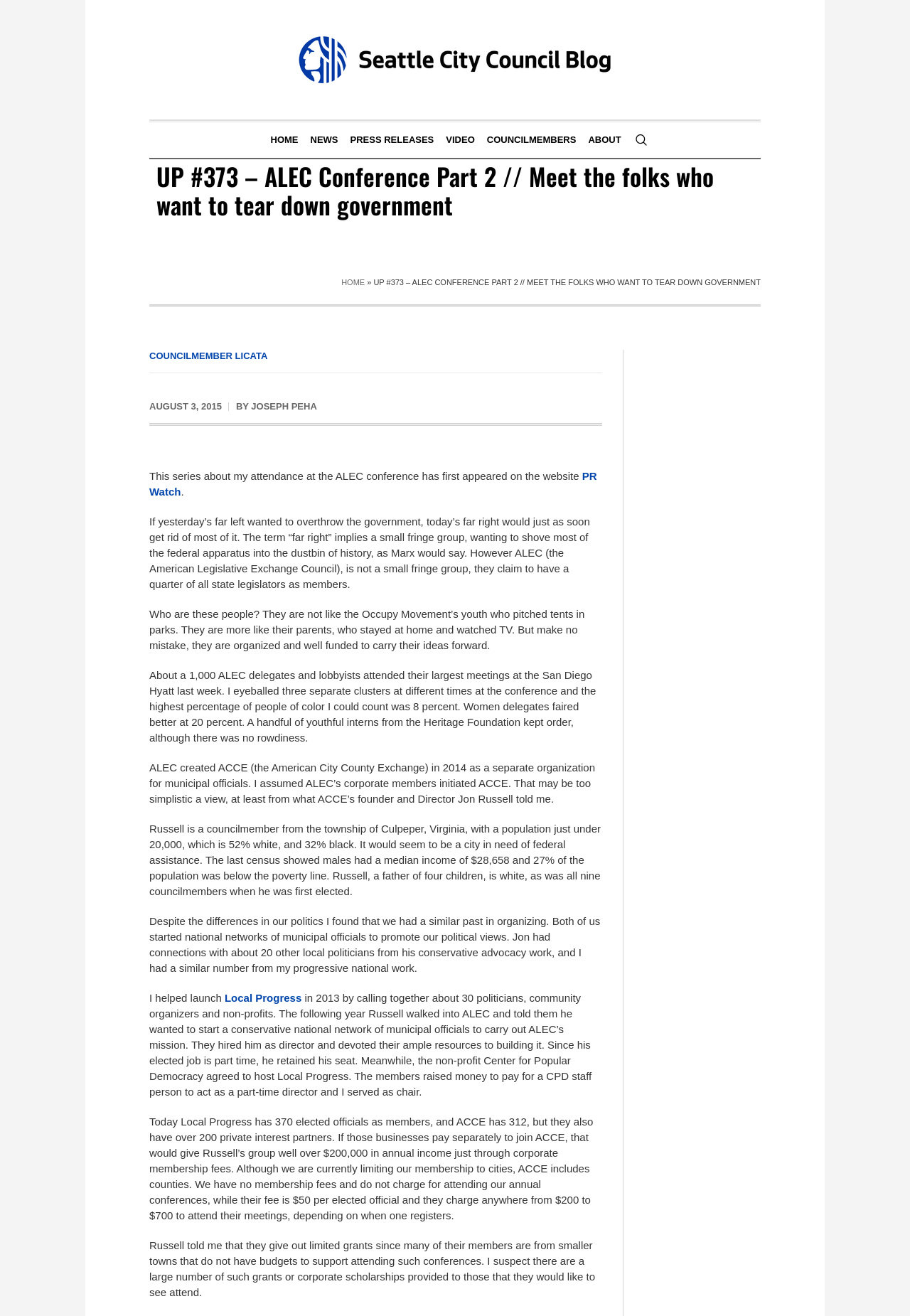Determine the bounding box coordinates of the clickable region to follow the instruction: "Click the PR Watch link".

[0.164, 0.357, 0.656, 0.378]